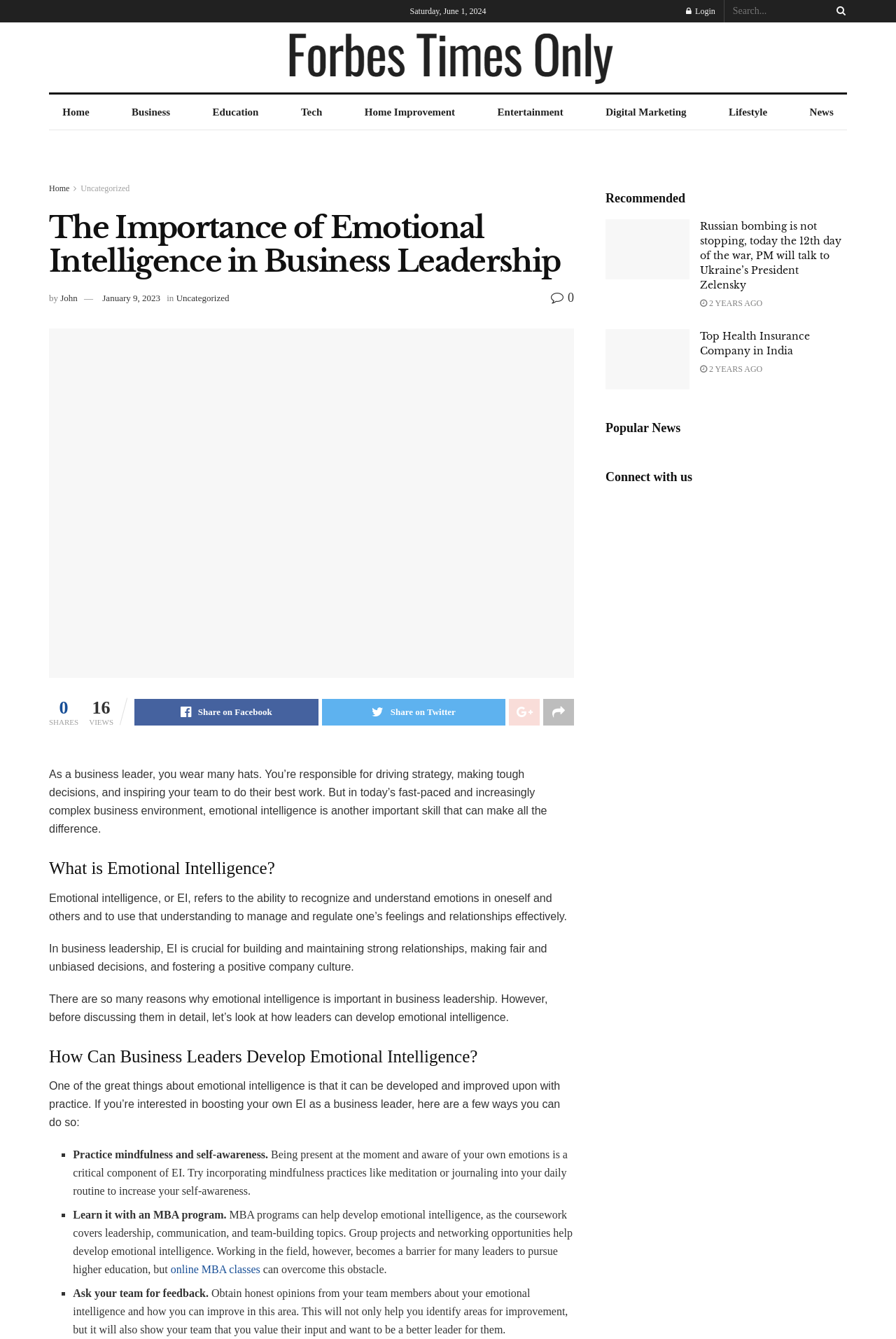What is the author of the article?
Deliver a detailed and extensive answer to the question.

I found the author of the article by looking at the link element with the text 'John' below the heading 'The Importance of Emotional Intelligence in Business Leadership'.